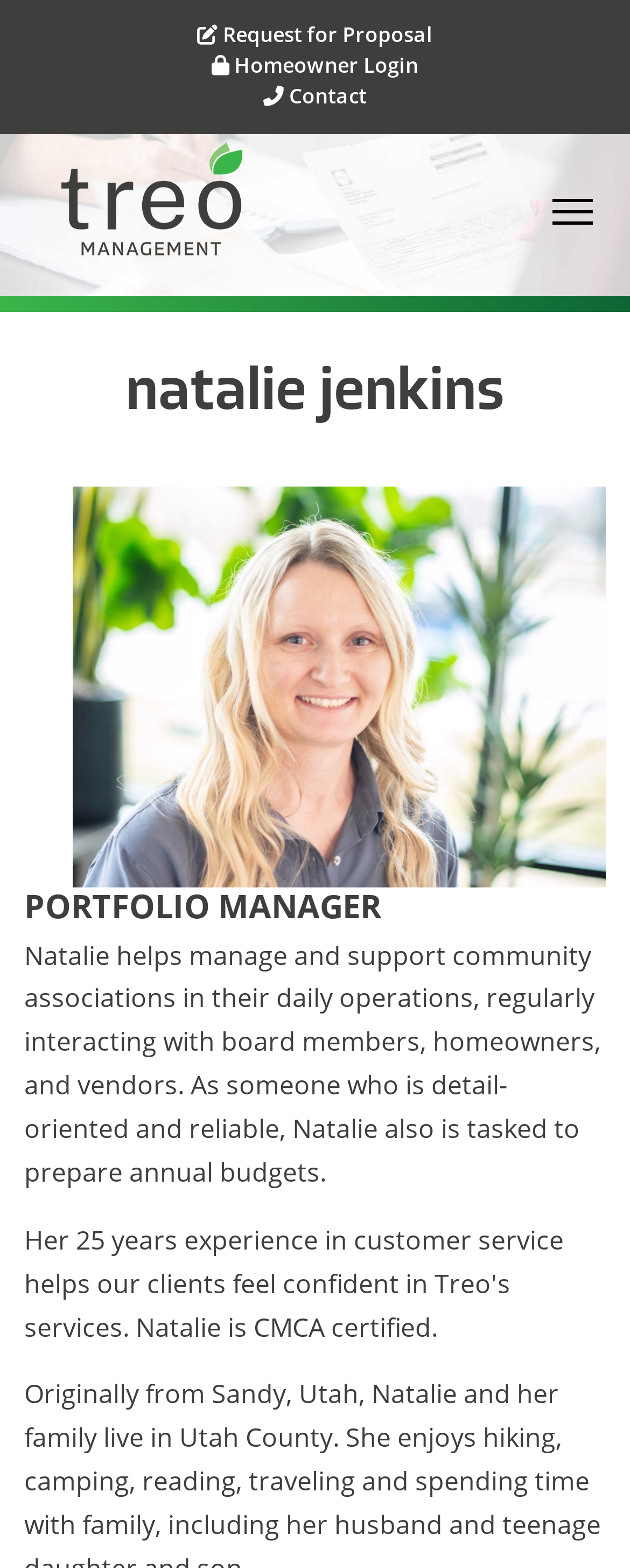Using the information from the screenshot, answer the following question thoroughly:
What is Natalie's job title?

I found the answer by examining the heading element with the text 'PORTFOLIO MANAGER', which is located below the heading element with the text 'natalie jenkins', indicating that it is Natalie's job title.